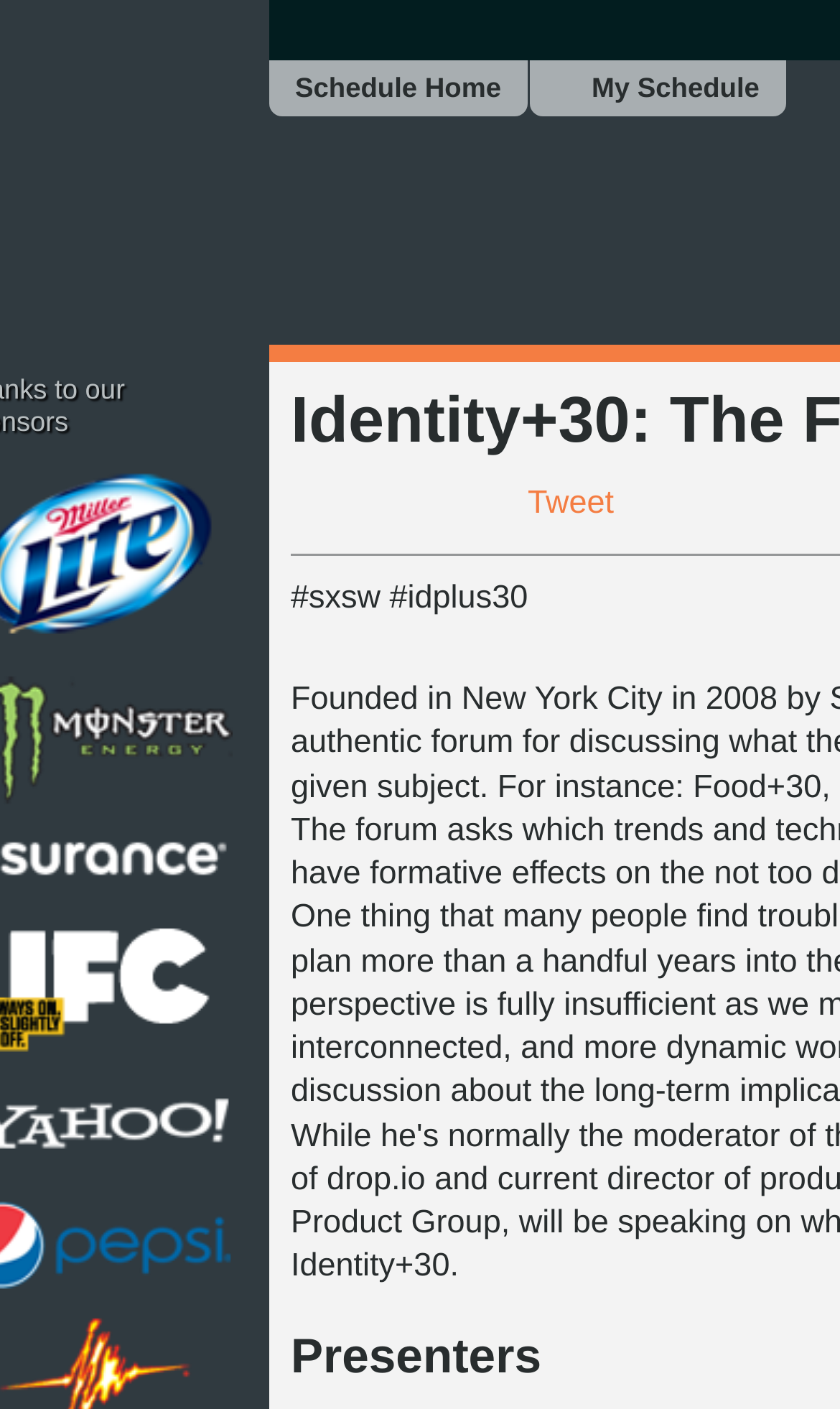Determine which piece of text is the heading of the webpage and provide it.

Identity+30: The Future of Identity